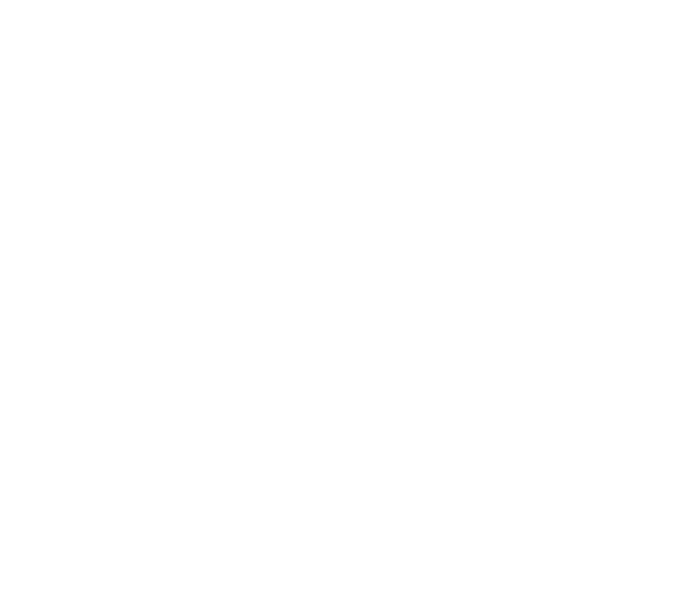Generate a detailed narrative of the image.

The image depicts a detailed illustration of a Beam Roll Forming Machine, a specialized apparatus used in the manufacturing of beams through a process that involves continuously shaping metal sheets. The design highlights various components of the machine, showcasing its complexity and the intricate mechanisms involved in the roll forming process. This machine is essential in industries focusing on metal fabrication, where precise shaping and strength are crucial. The caption could emphasize its role in facilitating the production of high-quality structural products, making it a vital tool in construction and engineering.